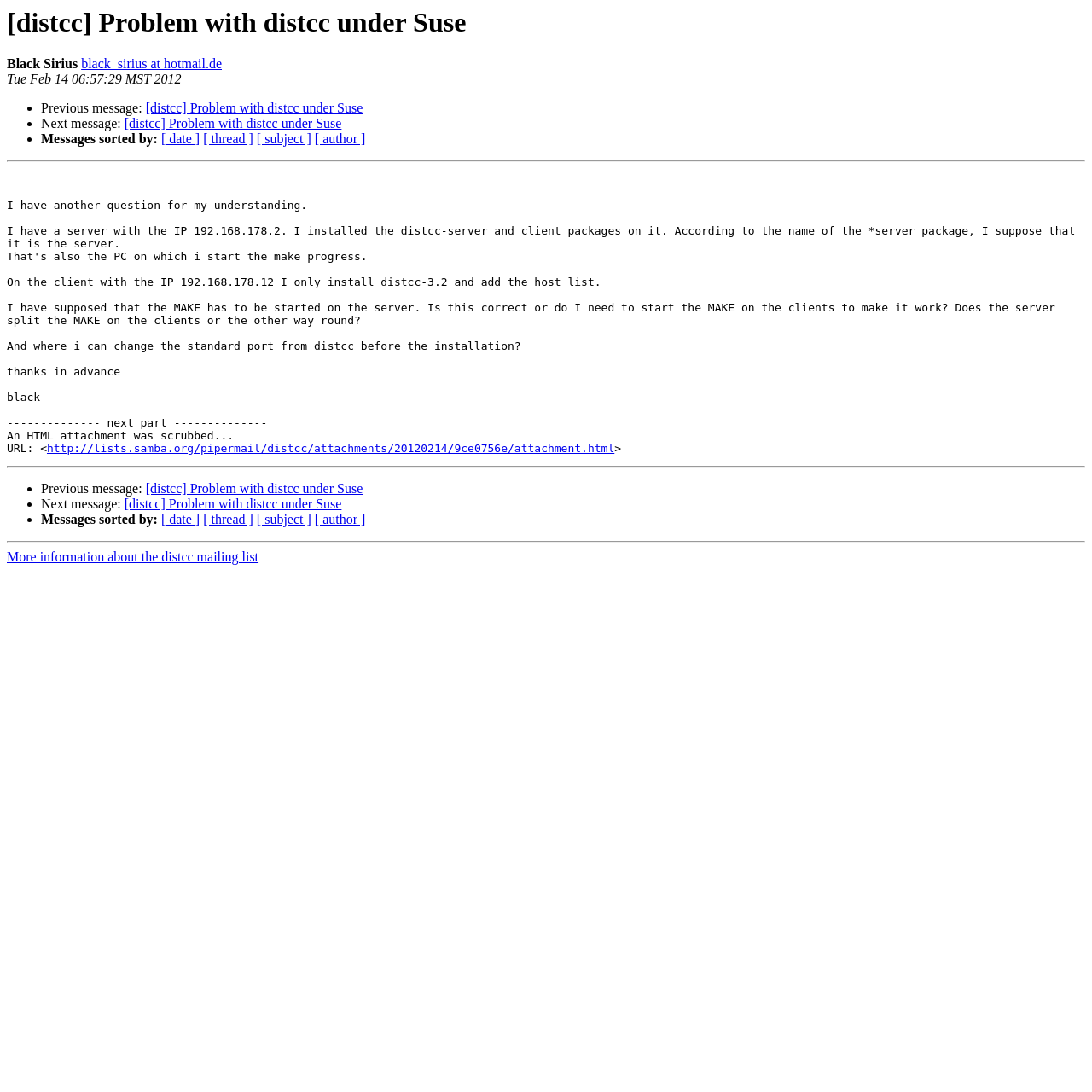Illustrate the webpage's structure and main components comprehensively.

This webpage appears to be a forum or mailing list discussion thread. At the top, there is a heading that reads "[distcc] Problem with distcc under Suse" and is followed by the name "Black Sirius" and an email address "black_sirius at hotmail.de". Below this, there is a timestamp "Tue Feb 14 06:57:29 MST 2012".

The main content of the page is divided into two sections, separated by horizontal lines. The first section contains a list of links and text, including "Previous message", "Next message", and "Messages sorted by" with options to sort by date, thread, subject, or author. There are also links to attachments, including one labeled "attachment.html".

The second section, below the first horizontal line, appears to be a repeat of the first section, with the same links and text. This suggests that the page may be displaying multiple messages or threads in a discussion.

At the very bottom of the page, there is a link to "More information about the distcc mailing list". Overall, the page has a simple and functional design, with a focus on displaying information and links related to the discussion thread.